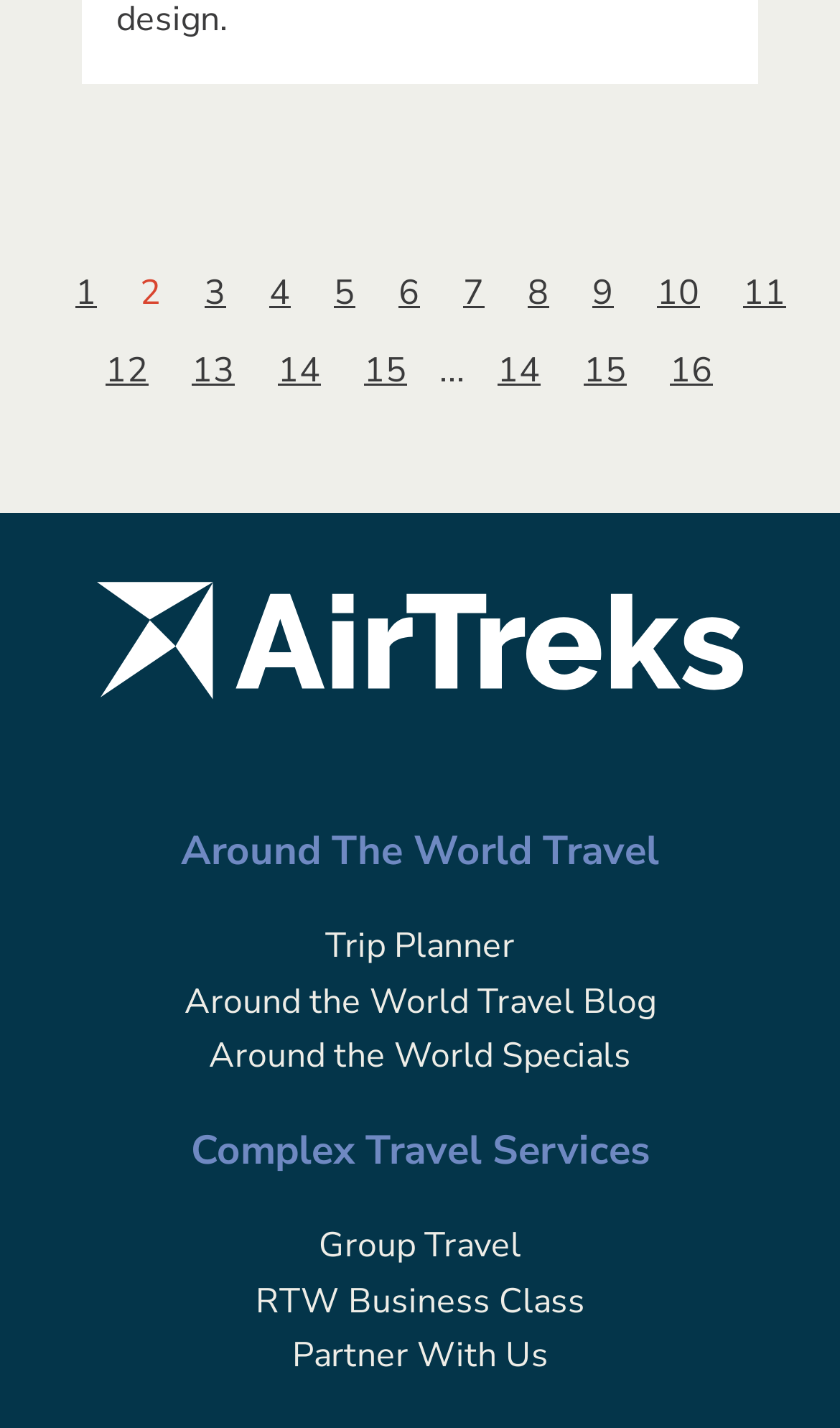Please identify the bounding box coordinates of the element I need to click to follow this instruction: "Check Around the World Specials".

[0.249, 0.724, 0.751, 0.757]